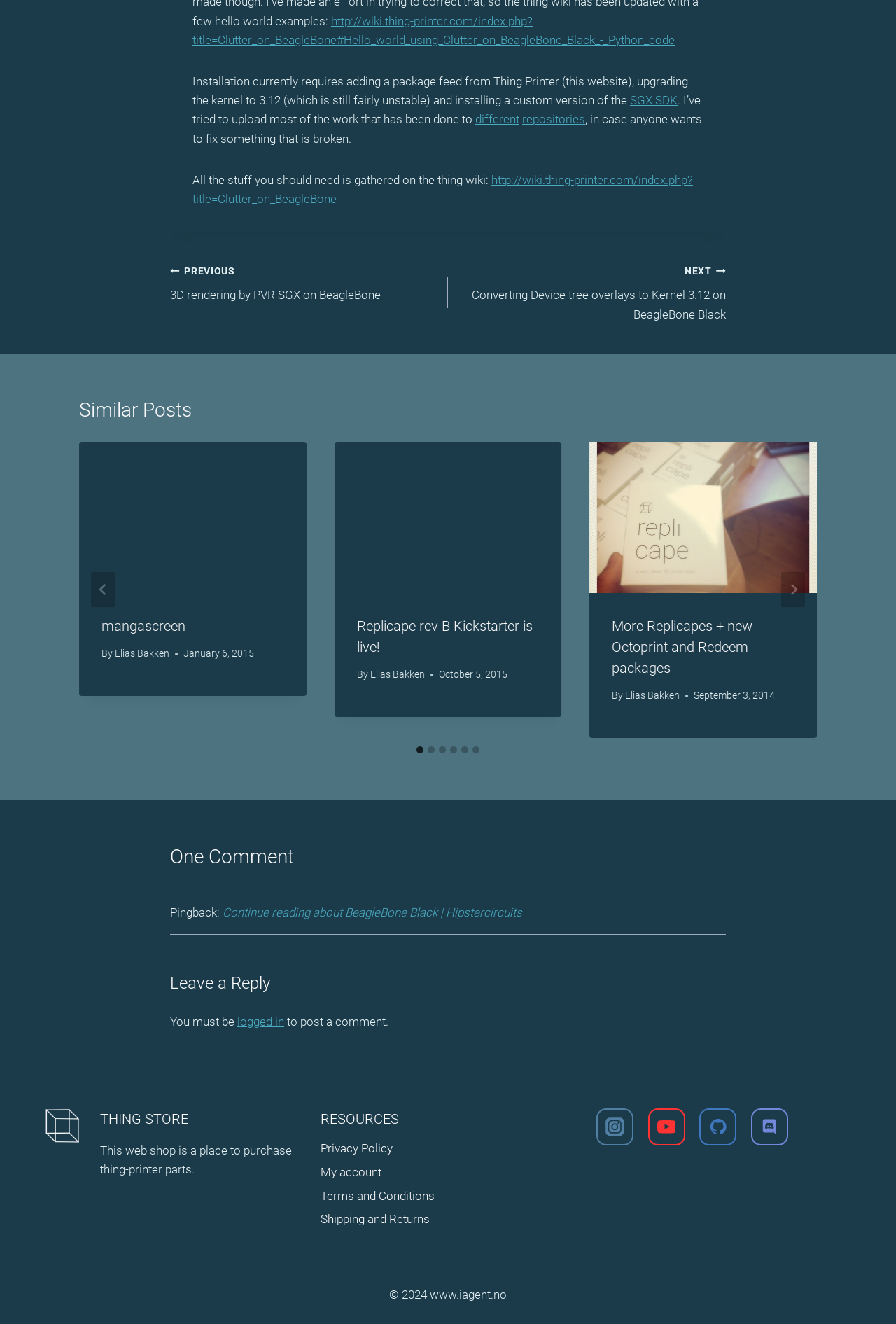Specify the bounding box coordinates of the area that needs to be clicked to achieve the following instruction: "Click the 'THING STORE' heading".

[0.112, 0.837, 0.334, 0.853]